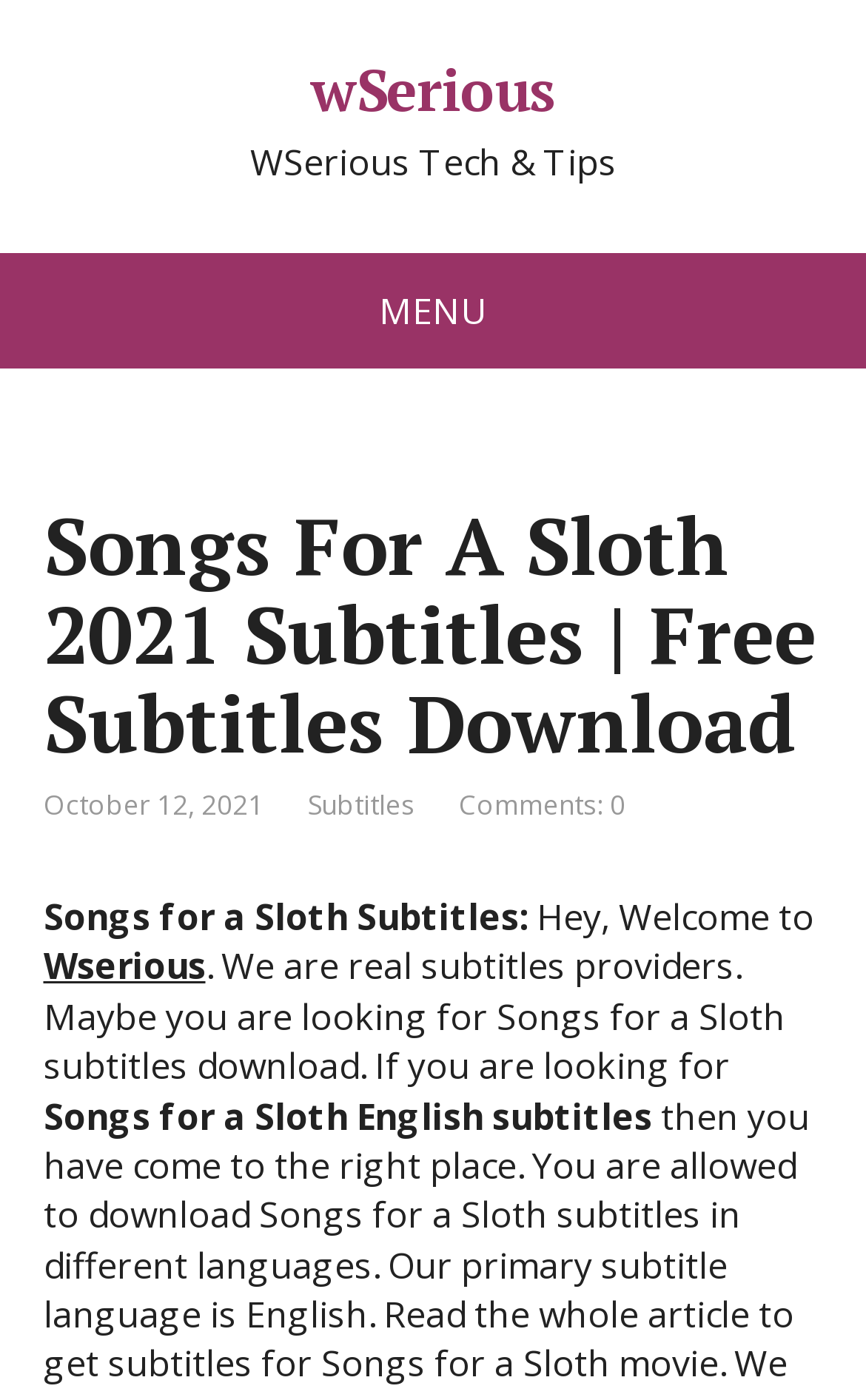What is the name of the website?
Based on the image content, provide your answer in one word or a short phrase.

wSerious